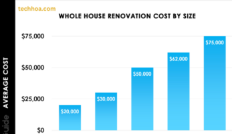Elaborate on all the elements present in the image.

The image displays a bar graph illustrating the average costs associated with whole house renovations based on size. The y-axis represents the cost in thousands of dollars, ranging from $0 to $75,000, while the x-axis categorizes the renovation expenses into different sizes of houses. The bars, colored in blue, show increasing costs: starting at $30,000 for smaller renovations, progressing to $50,000, and reaching a peak of $74,000 for larger renovations. This visual representation effectively highlights the relationship between house size and renovation expenses, providing valuable insights for homeowners and contractors considering renovation projects. The accompanying text from the webpage suggests exploring comprehensive guides related to the costs of home remodeling, emphasizing the significance of understanding budget factors in home improvement decisions.